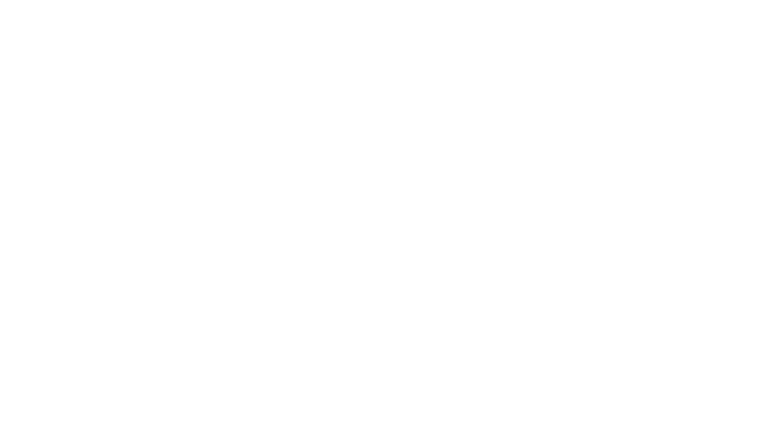What is the context of the camera representation?
Refer to the image and provide a one-word or short phrase answer.

Travel and photography